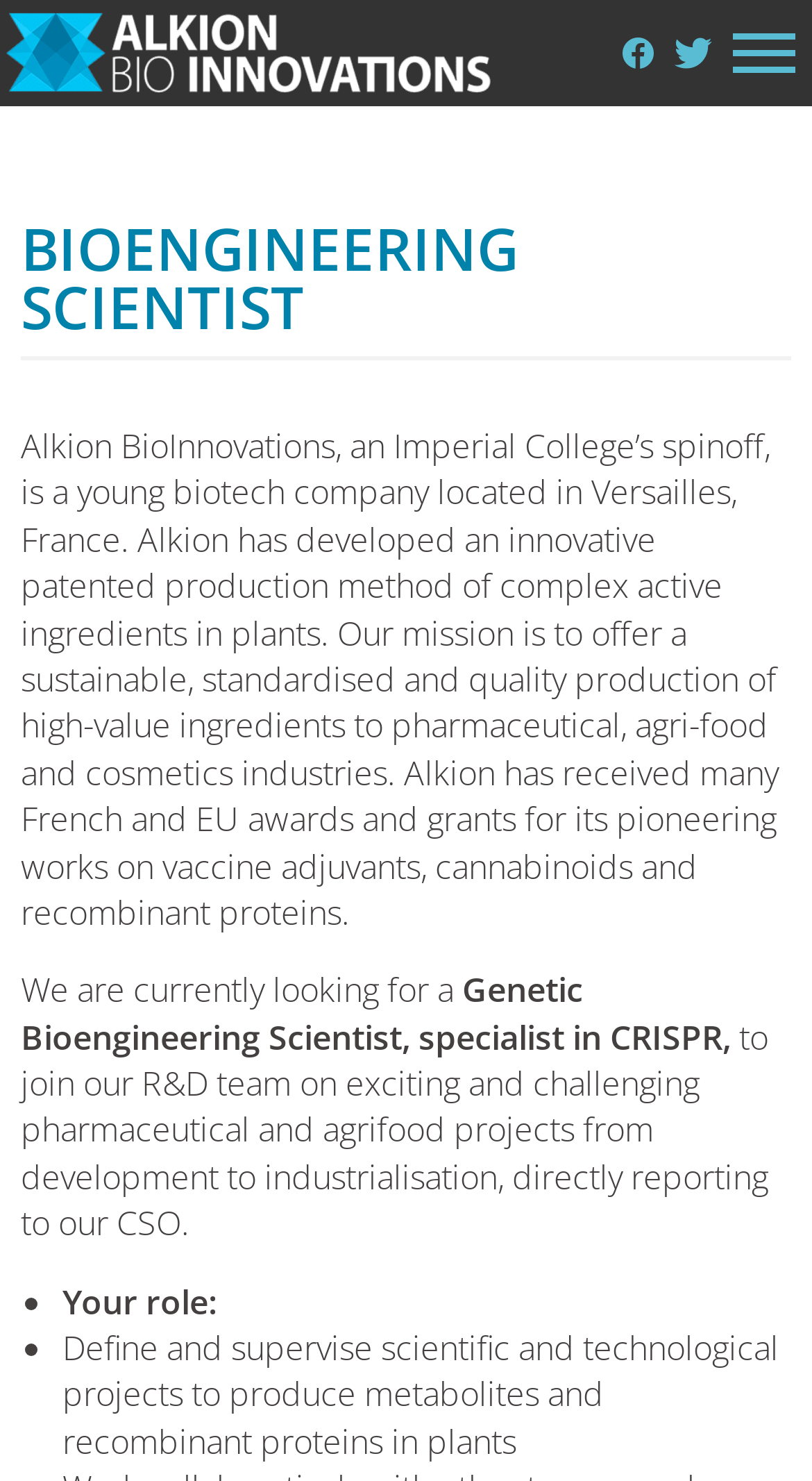Answer the question in a single word or phrase:
What is the role being recruited?

Genetic Bioengineering Scientist